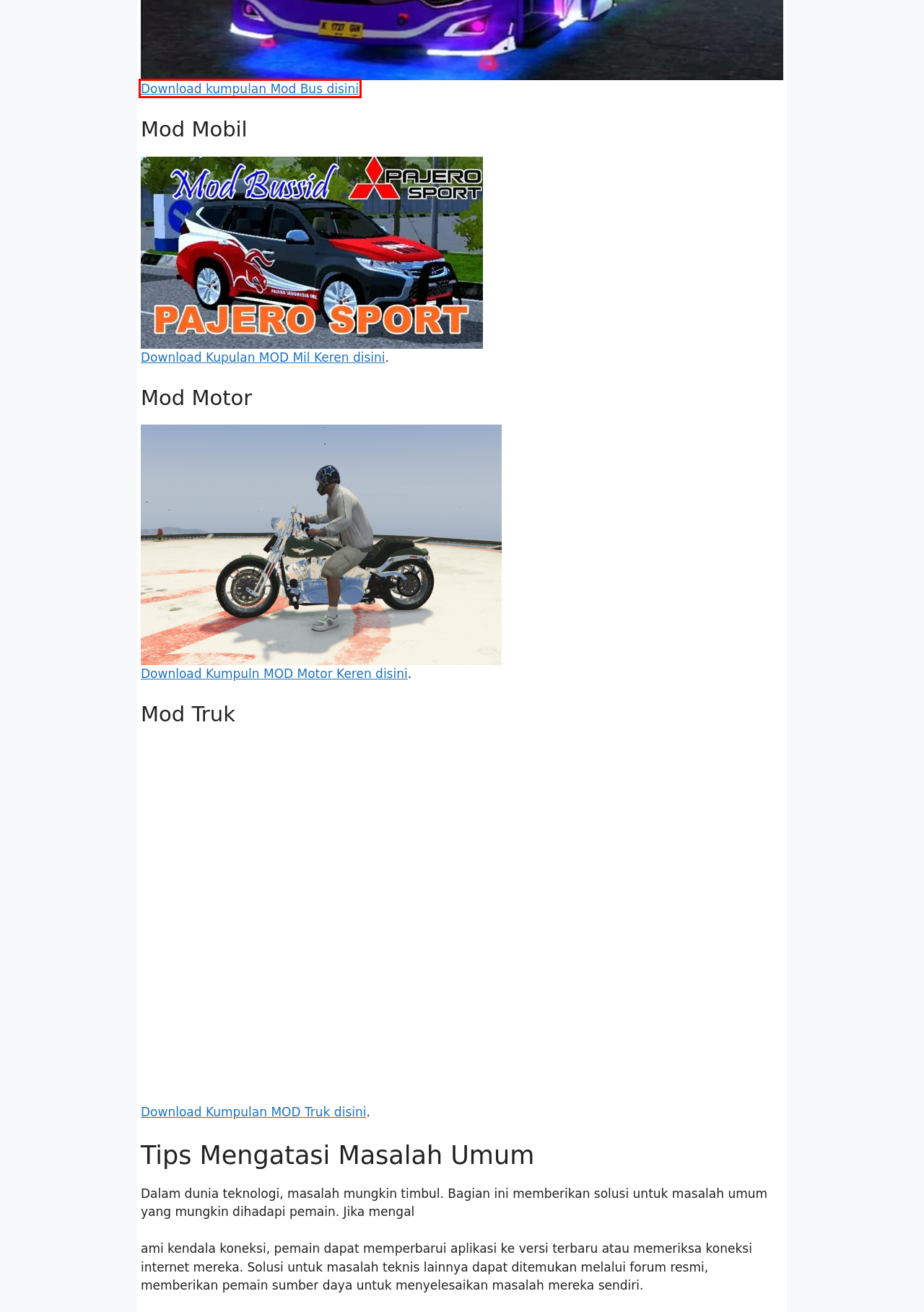You have a screenshot of a webpage with a red bounding box around an element. Select the webpage description that best matches the new webpage after clicking the element within the red bounding box. Here are the descriptions:
A. Mod Truk - PROBussiID.com
B. Bus Simulator Ultimate Modyolo 2024
C. ProBussID Blog - PROBussiID.com
D. Privacy Policy - PROBussiID.com
E. Tentang PROBussID.COM - PROBussiID.com
F. Hubungi Kami - PROBussiID.com
G. Mod Motor - PROBussiID.com
H. Mod Bus - PROBussiID.com

B